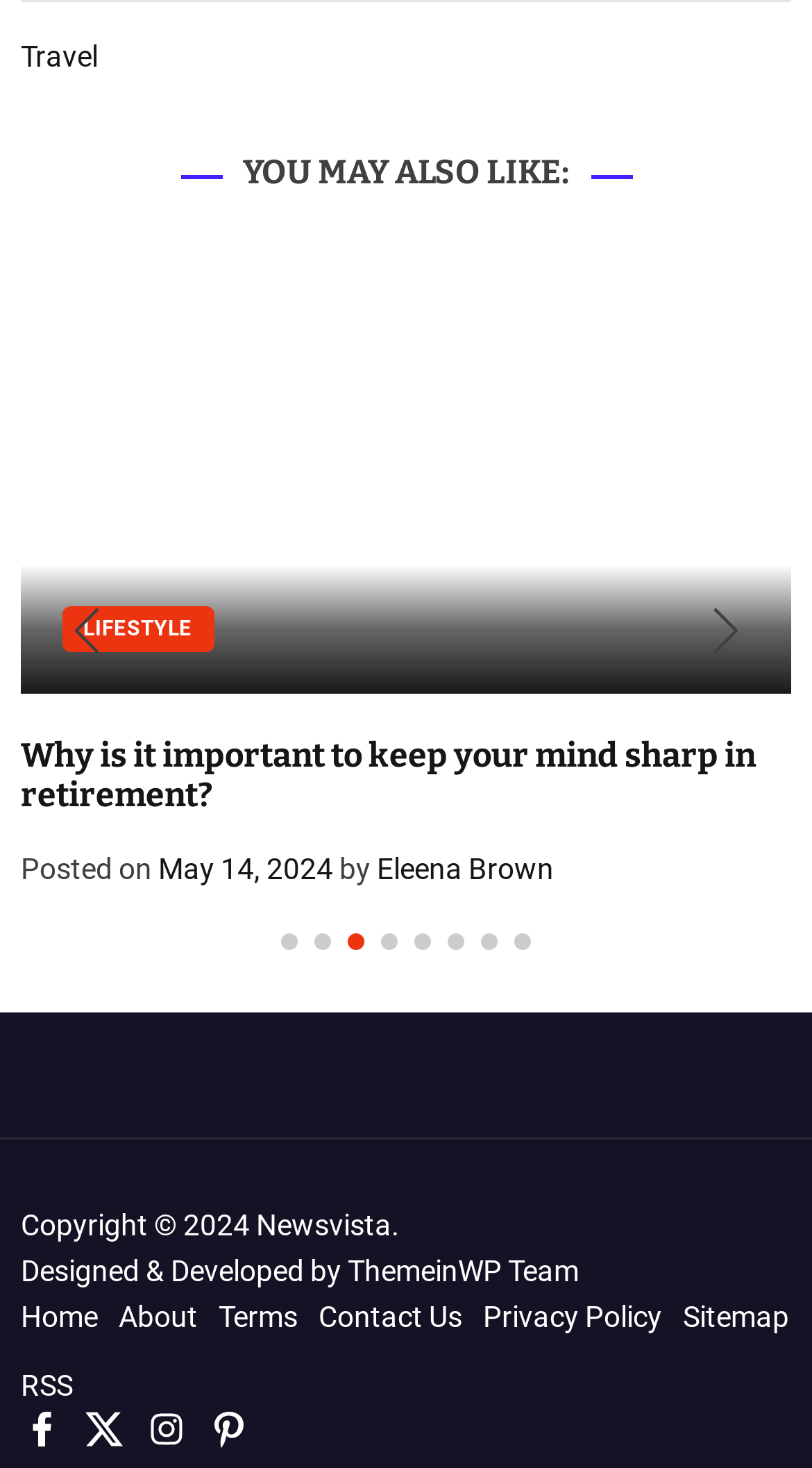What is the date of the article?
Answer with a single word or short phrase according to what you see in the image.

May 13, 2024